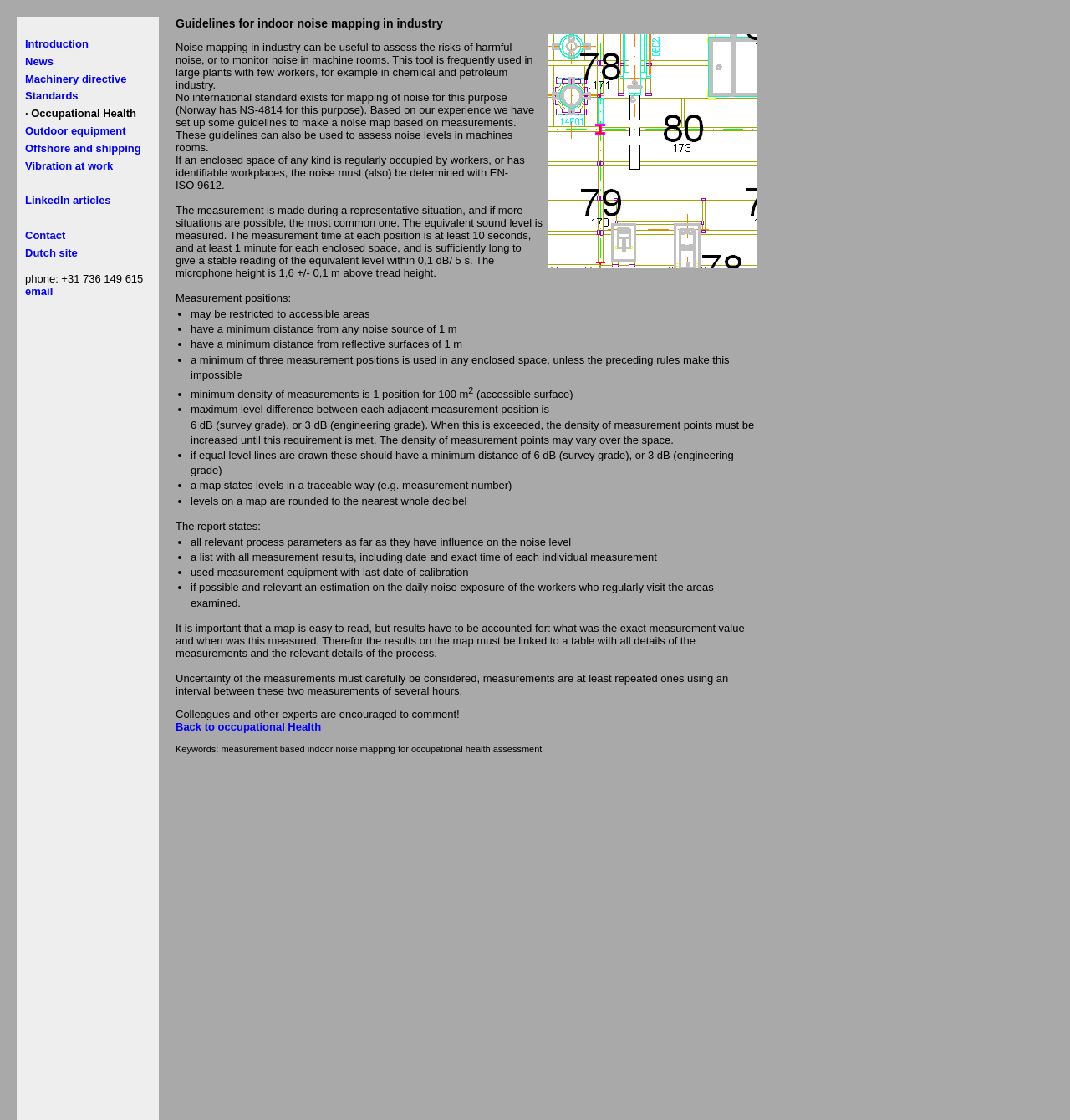What should be included in the report of noise mapping?
Answer the question with a single word or phrase derived from the image.

Relevant process parameters